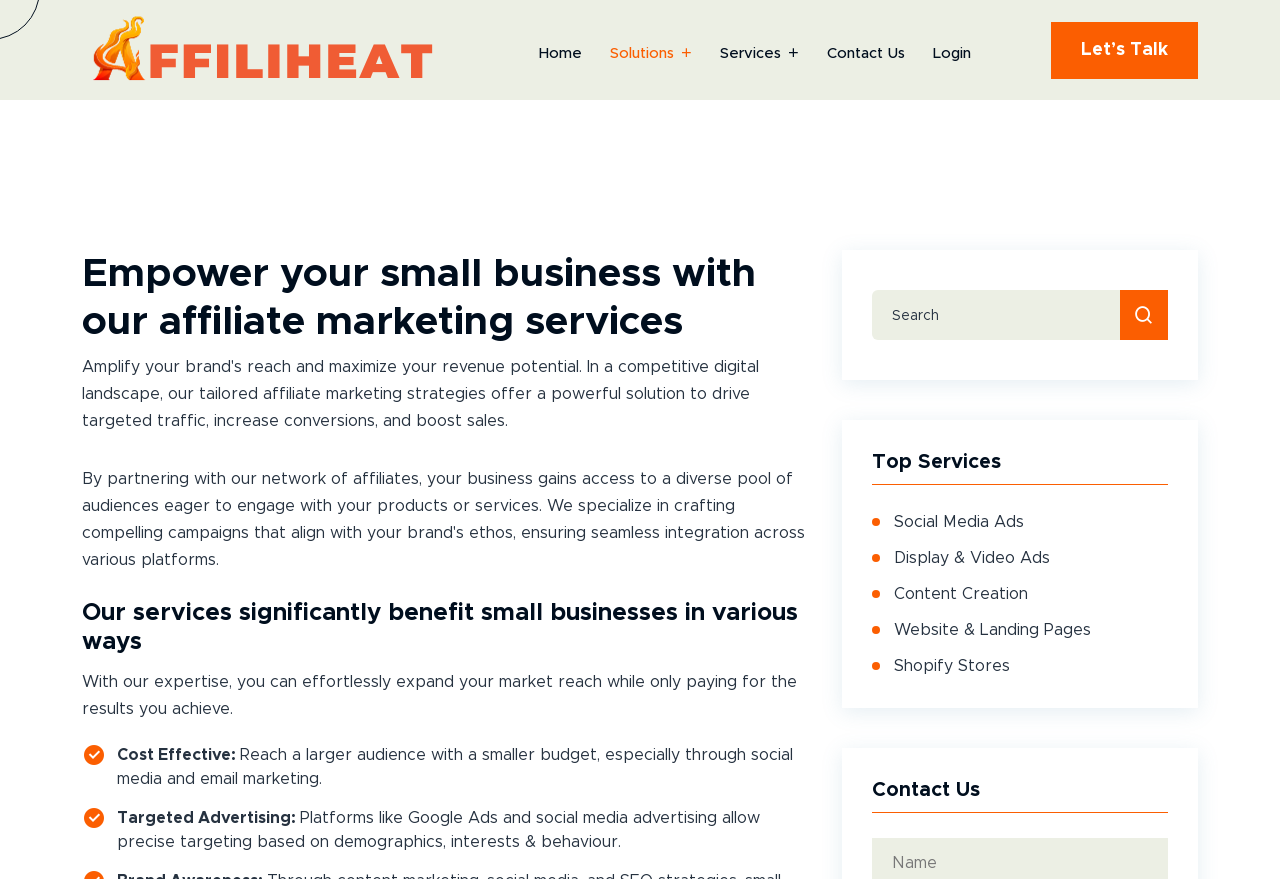Locate the bounding box coordinates of the clickable part needed for the task: "Contact Us".

[0.646, 0.02, 0.707, 0.103]